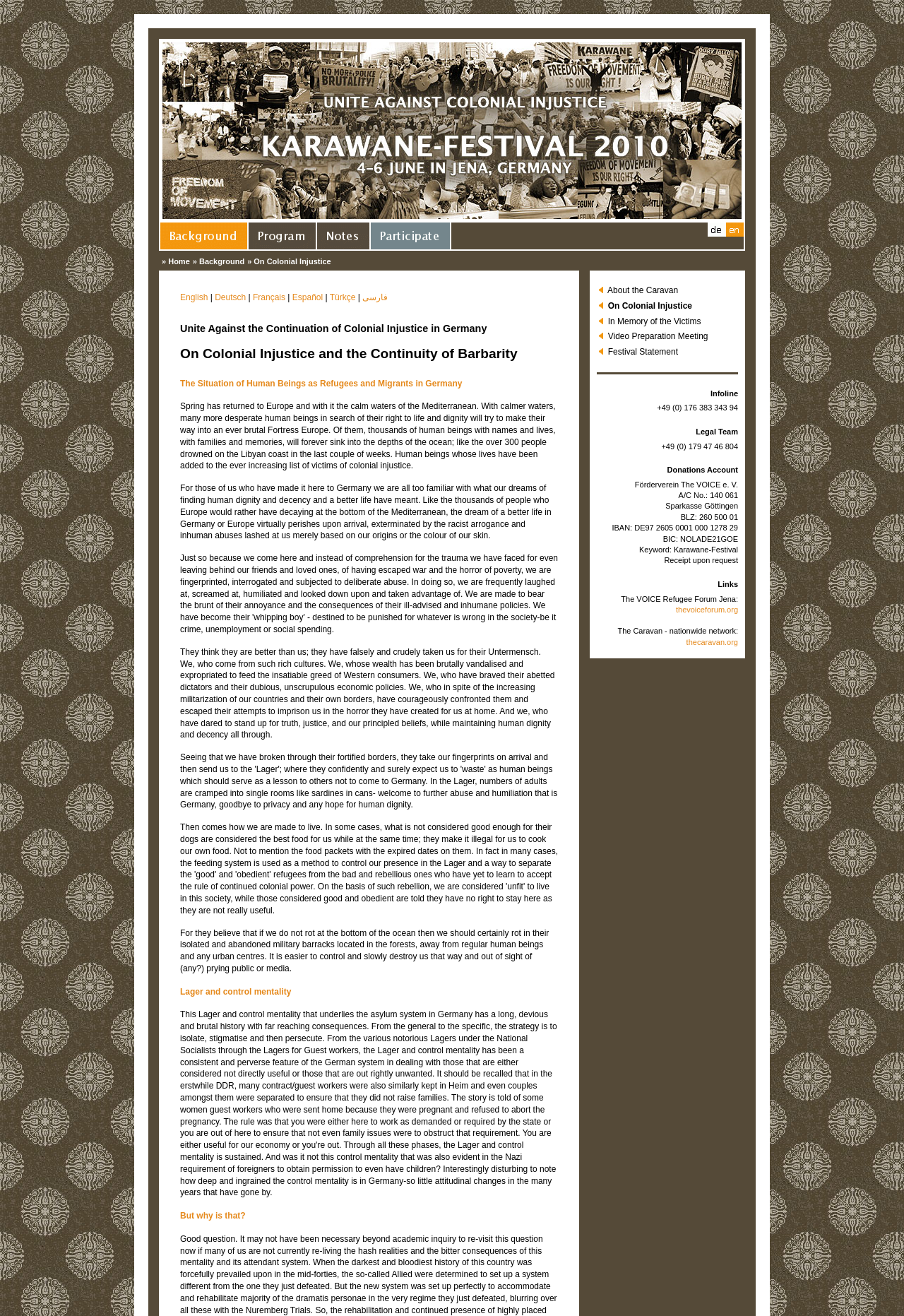What languages are available on the webpage?
Based on the image content, provide your answer in one word or a short phrase.

Multiple languages